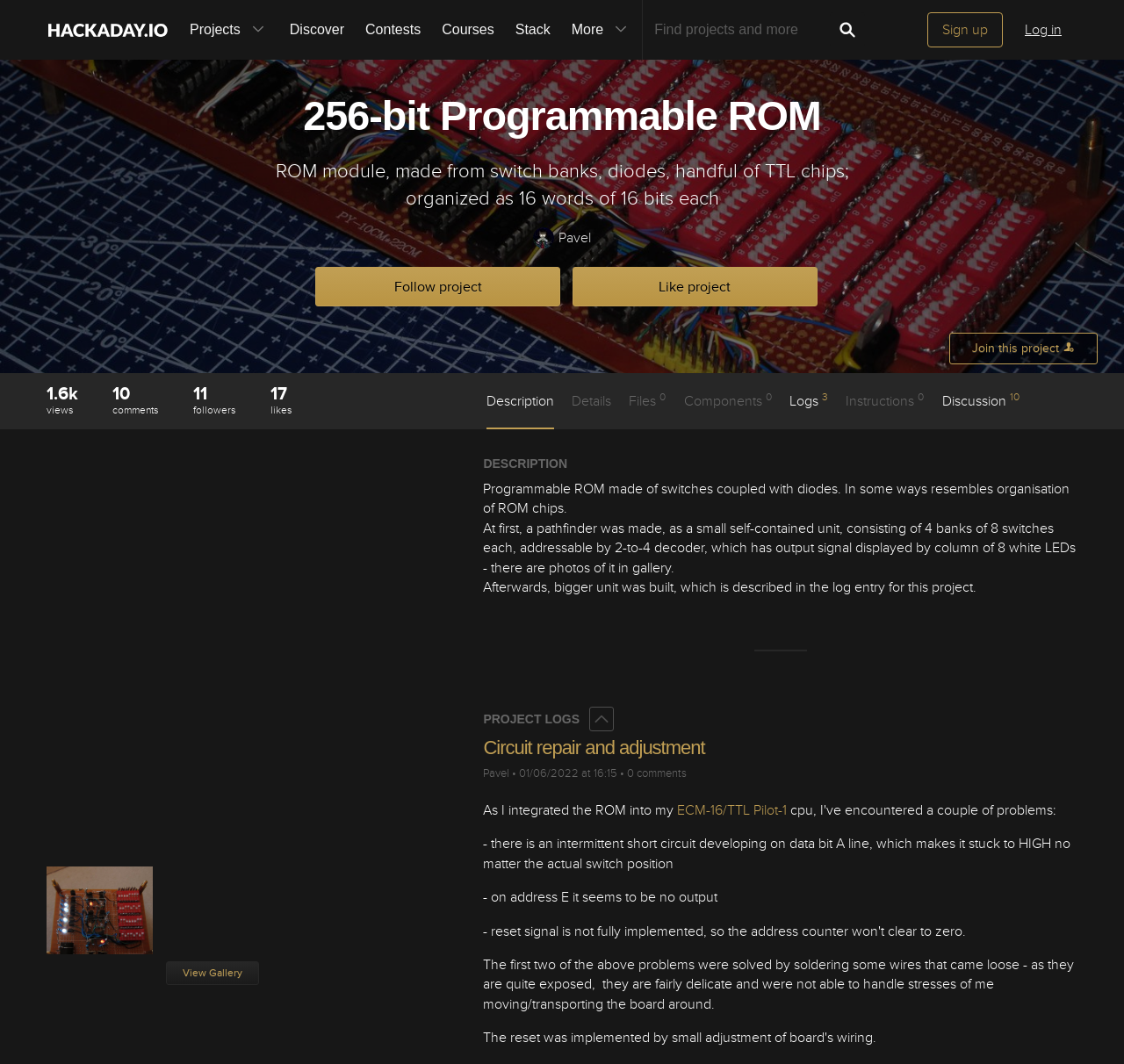How many comments does the project have?
Please provide a detailed answer to the question.

The number of comments is obtained from the link element with the text '10 comments' which is located near the top of the webpage, below the project name.